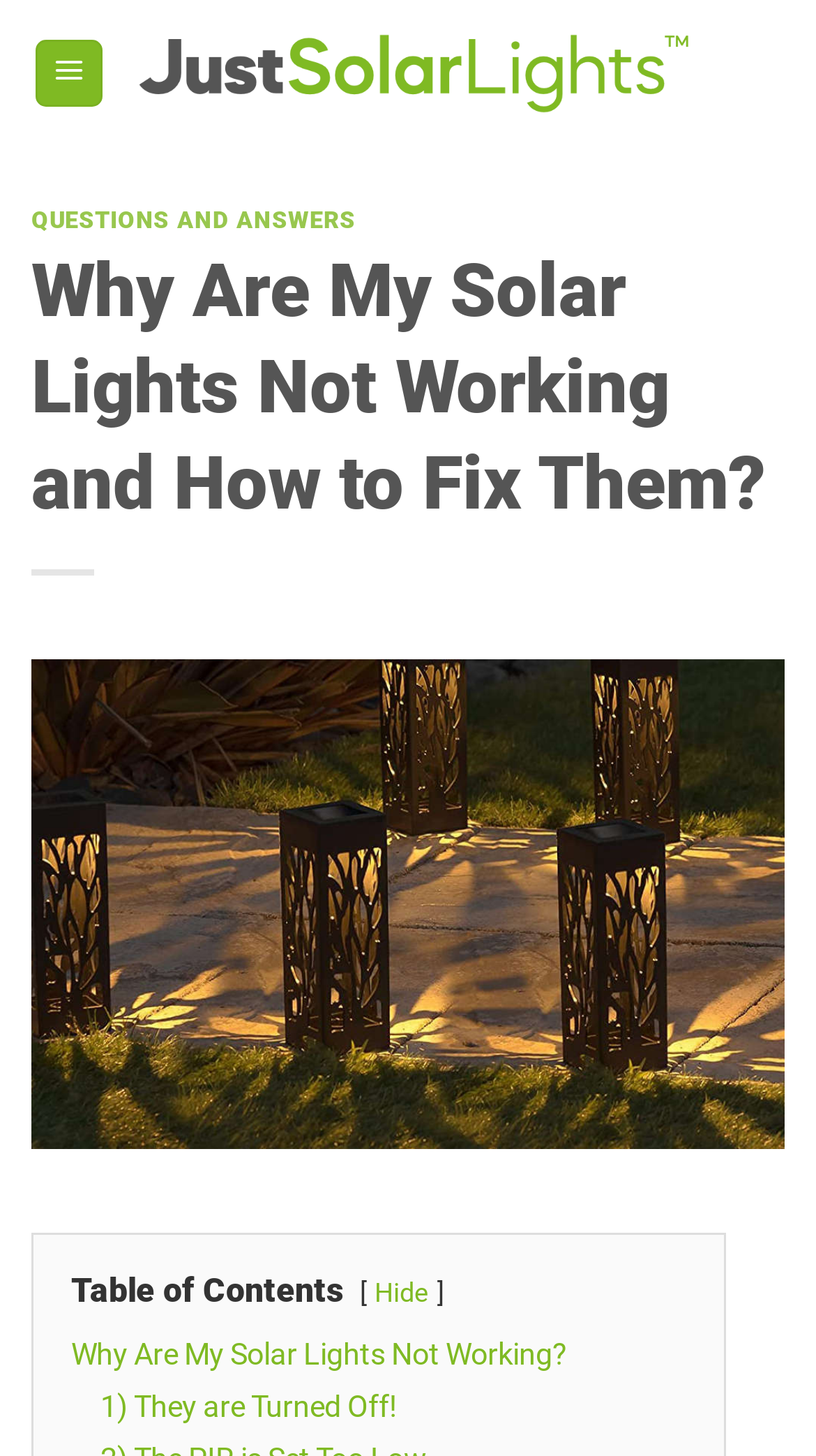What is the first possible reason why solar lights are not working?
Answer the question with a single word or phrase derived from the image.

They are turned off